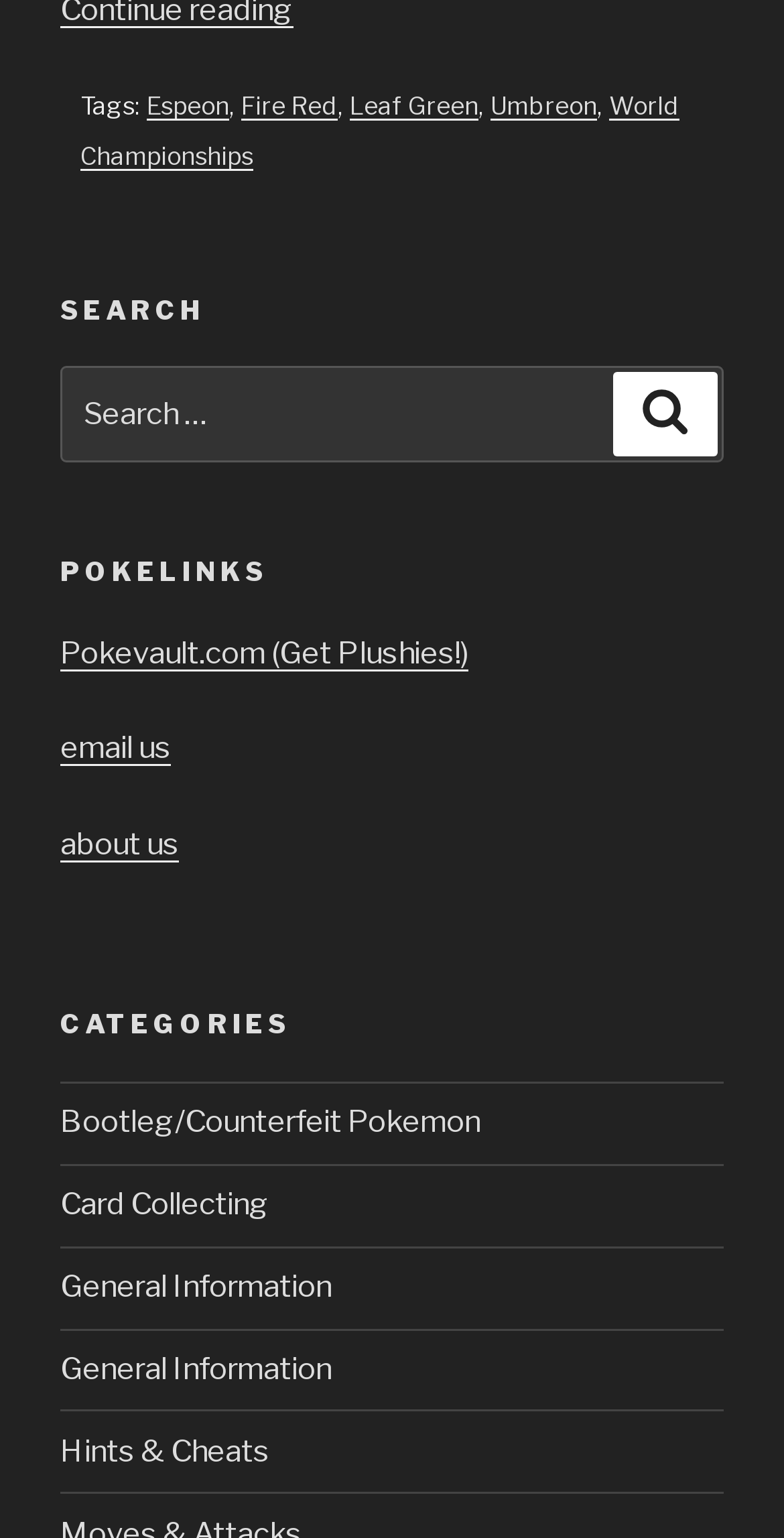Using the provided element description: "Umbreon", determine the bounding box coordinates of the corresponding UI element in the screenshot.

[0.626, 0.059, 0.762, 0.078]